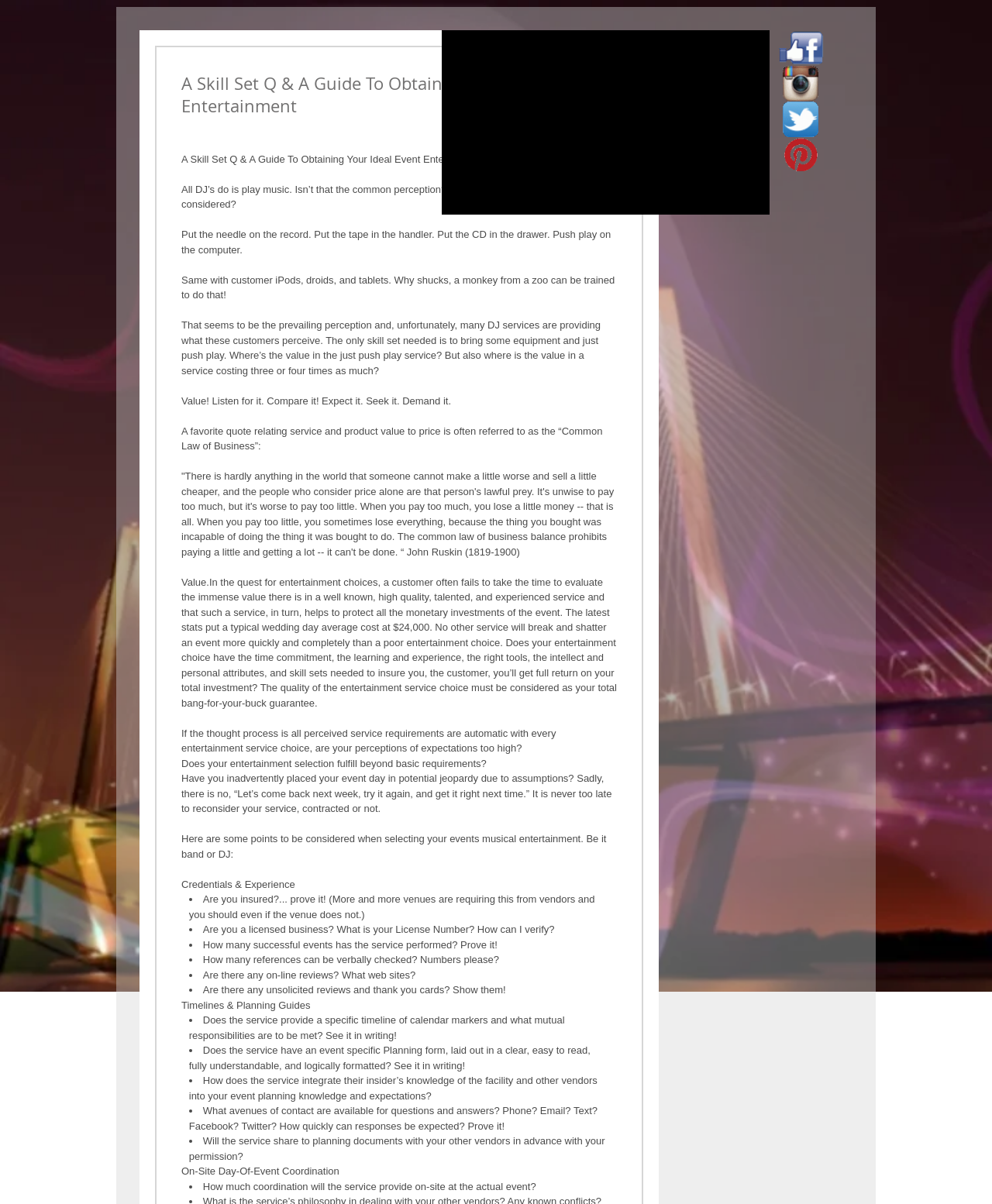Respond with a single word or short phrase to the following question: 
What is the main topic of this webpage?

Event Entertainment